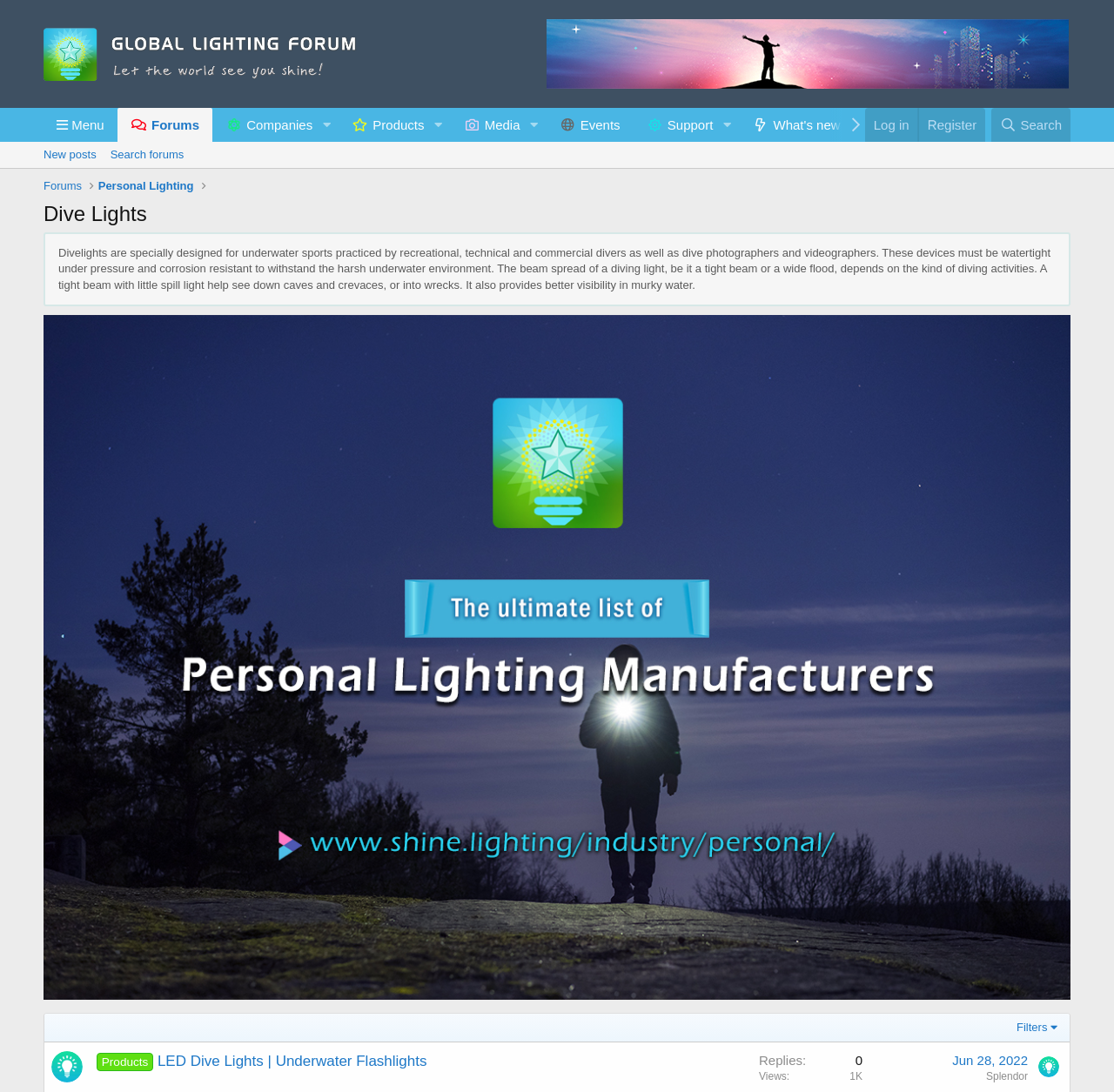Return the bounding box coordinates of the UI element that corresponds to this description: "Register". The coordinates must be given as four float numbers in the range of 0 and 1, [left, top, right, bottom].

[0.824, 0.099, 0.884, 0.13]